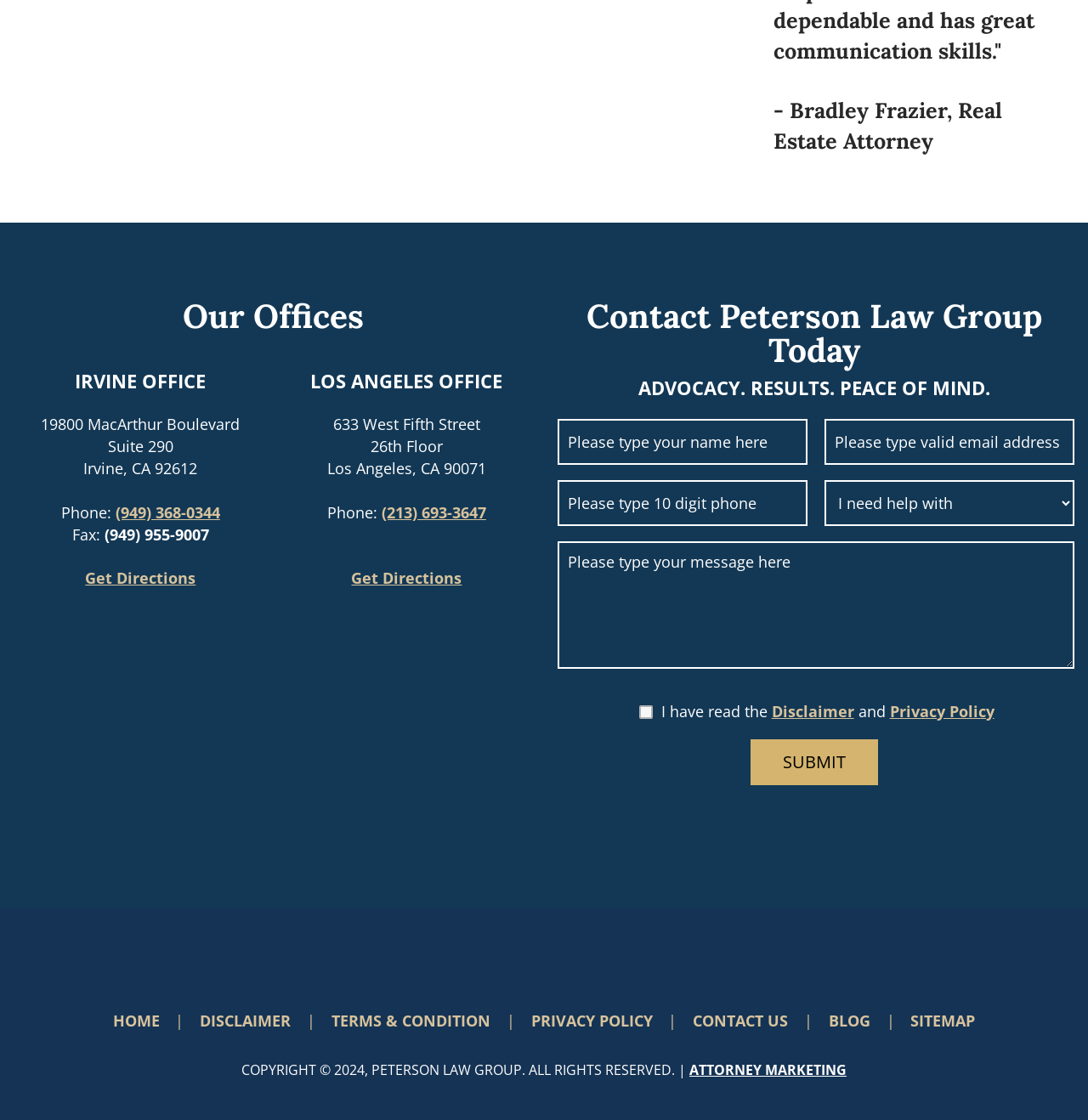Determine the bounding box coordinates for the element that should be clicked to follow this instruction: "Select the reason for contacting". The coordinates should be given as four float numbers between 0 and 1, in the format [left, top, right, bottom].

[0.758, 0.429, 0.988, 0.47]